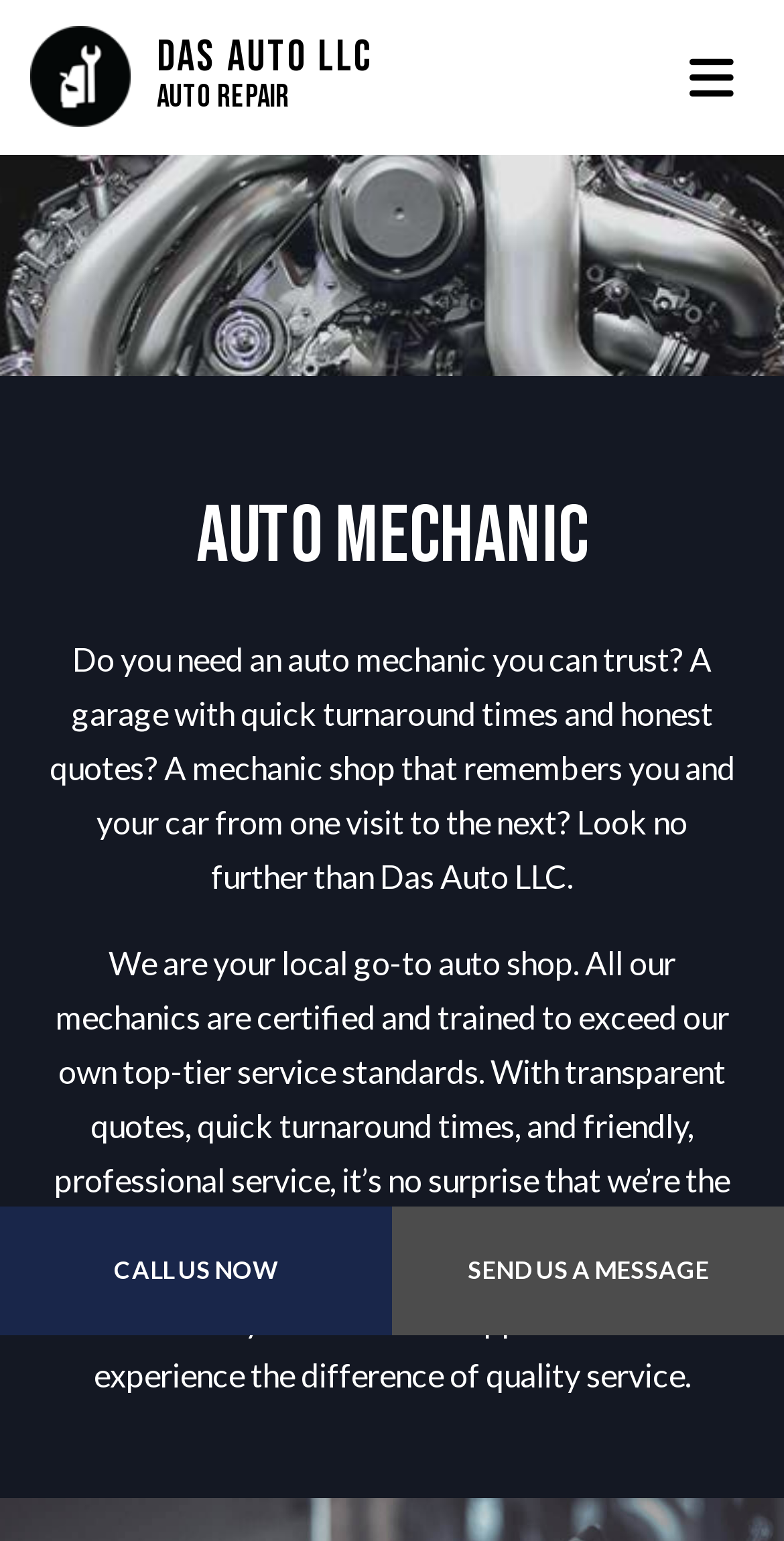Explain the webpage in detail, including its primary components.

The webpage is about Das Auto LLC, a full-service auto mechanic company. At the top left corner, there is a logo of Das Auto LLC, which is an image linked to the company's homepage. Next to the logo, there is a heading that displays the company's name, "Das Auto LLC". 

Below the logo and the heading, there is a section that takes up most of the page's width. This section has a heading "Auto Mechanic" and three paragraphs of text. The first paragraph explains the need for a trustworthy auto mechanic with quick turnaround times and honest quotes. The second paragraph describes Das Auto LLC as a local go-to auto shop with certified mechanics, transparent quotes, and friendly service. The third paragraph invites visitors to call and schedule an appointment to experience the difference of quality service.

At the top right corner, there are two links: "Das Auto LLC Auto Repair" and "CALL US NOW". At the bottom of the page, there are two more links: "SEND US A MESSAGE" and "Explore your accessibility options", which is a button that allows users to customize the webpage's accessibility features.